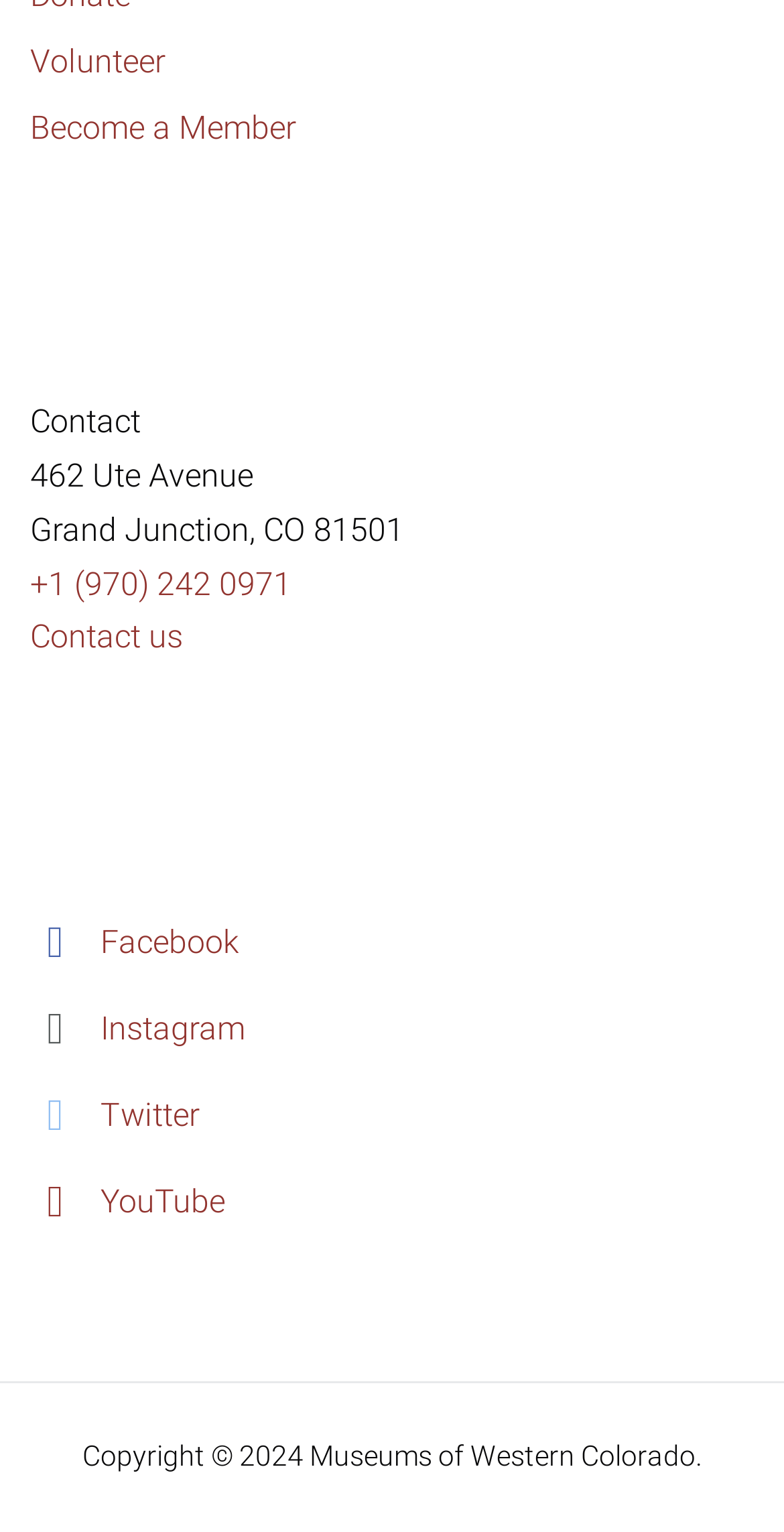What is the purpose of the 'Become a Member' link?
Refer to the image and provide a concise answer in one word or phrase.

To join the museum's membership